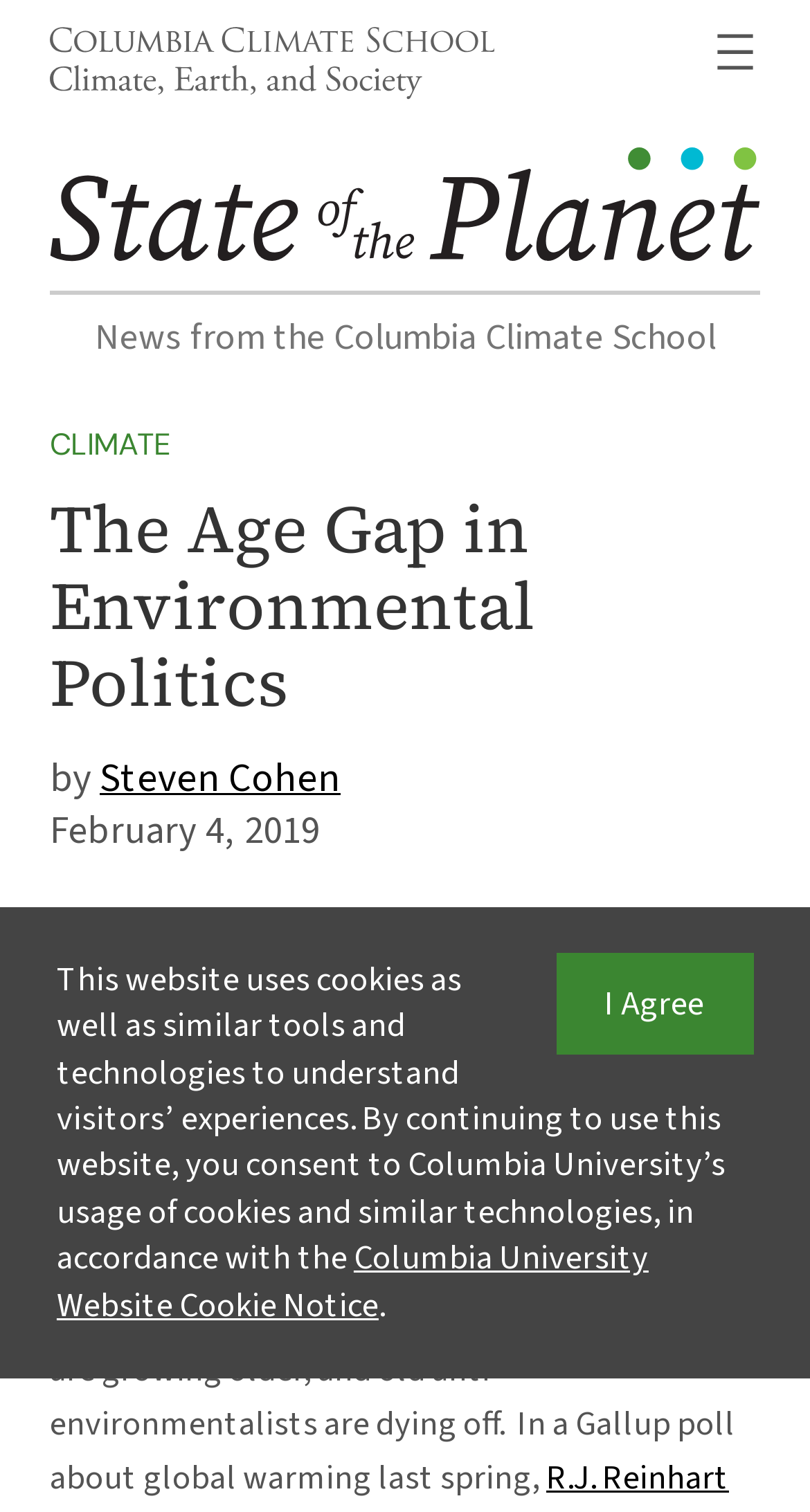Find the bounding box coordinates of the element to click in order to complete this instruction: "Check the State of the Planet page". The bounding box coordinates must be four float numbers between 0 and 1, denoted as [left, top, right, bottom].

[0.062, 0.098, 0.938, 0.184]